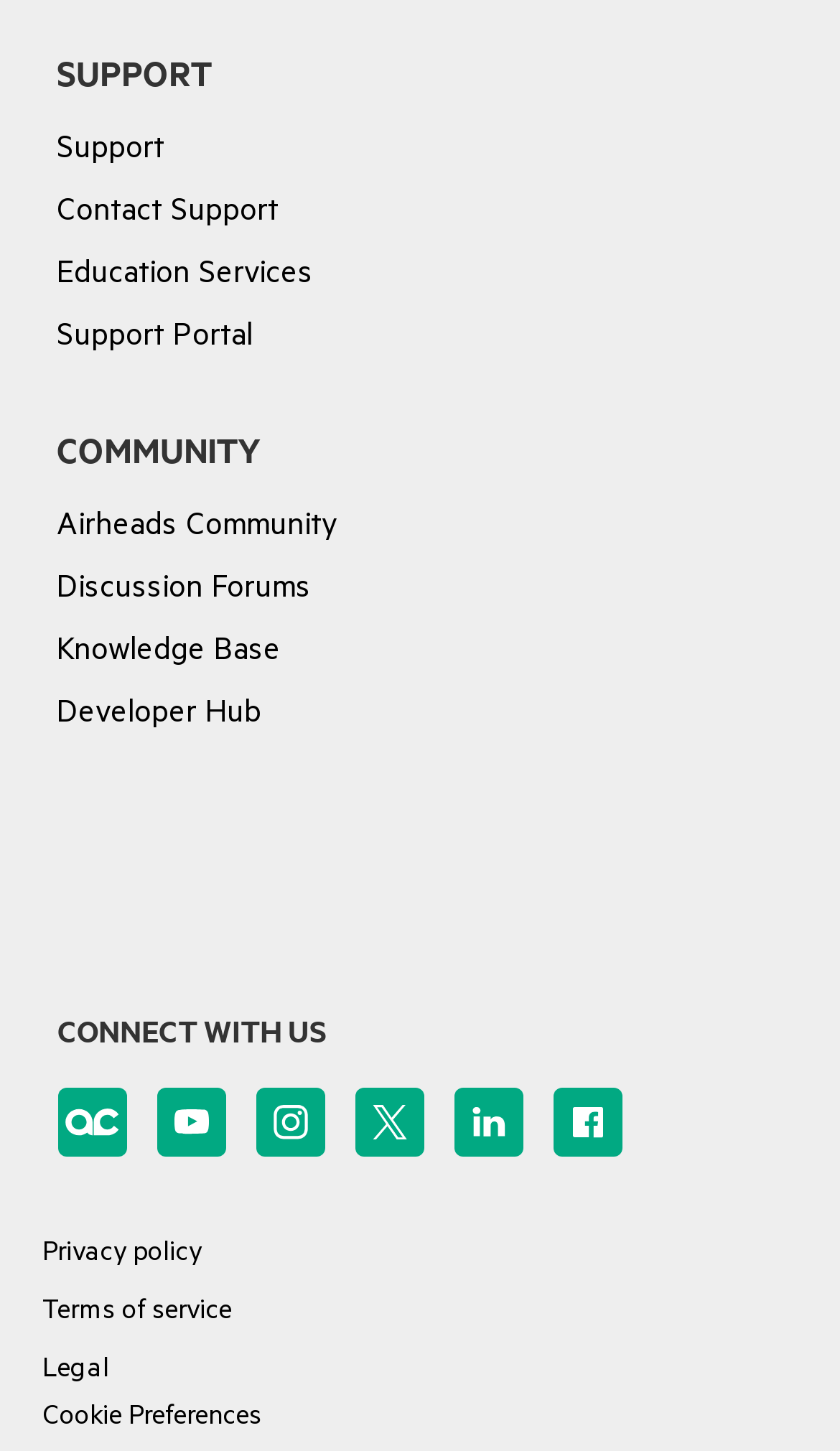What is the last link in the community section?
Using the visual information, respond with a single word or phrase.

Developer Hub